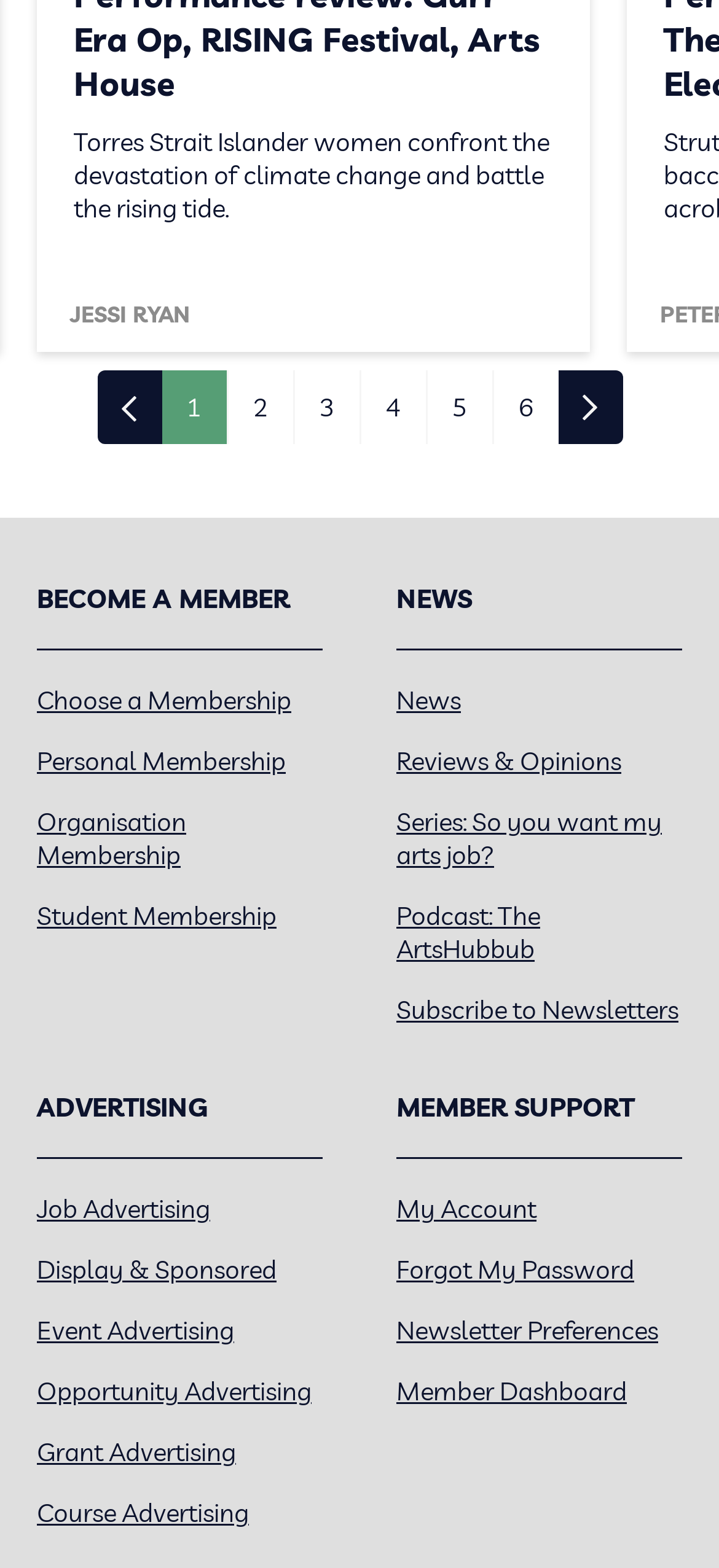Look at the image and answer the question in detail:
How many tabs are available in the tablist?

The tablist element has six child elements with the text '1 of 6', '2 of 6', ..., '6 of 6', indicating that there are six tabs available.